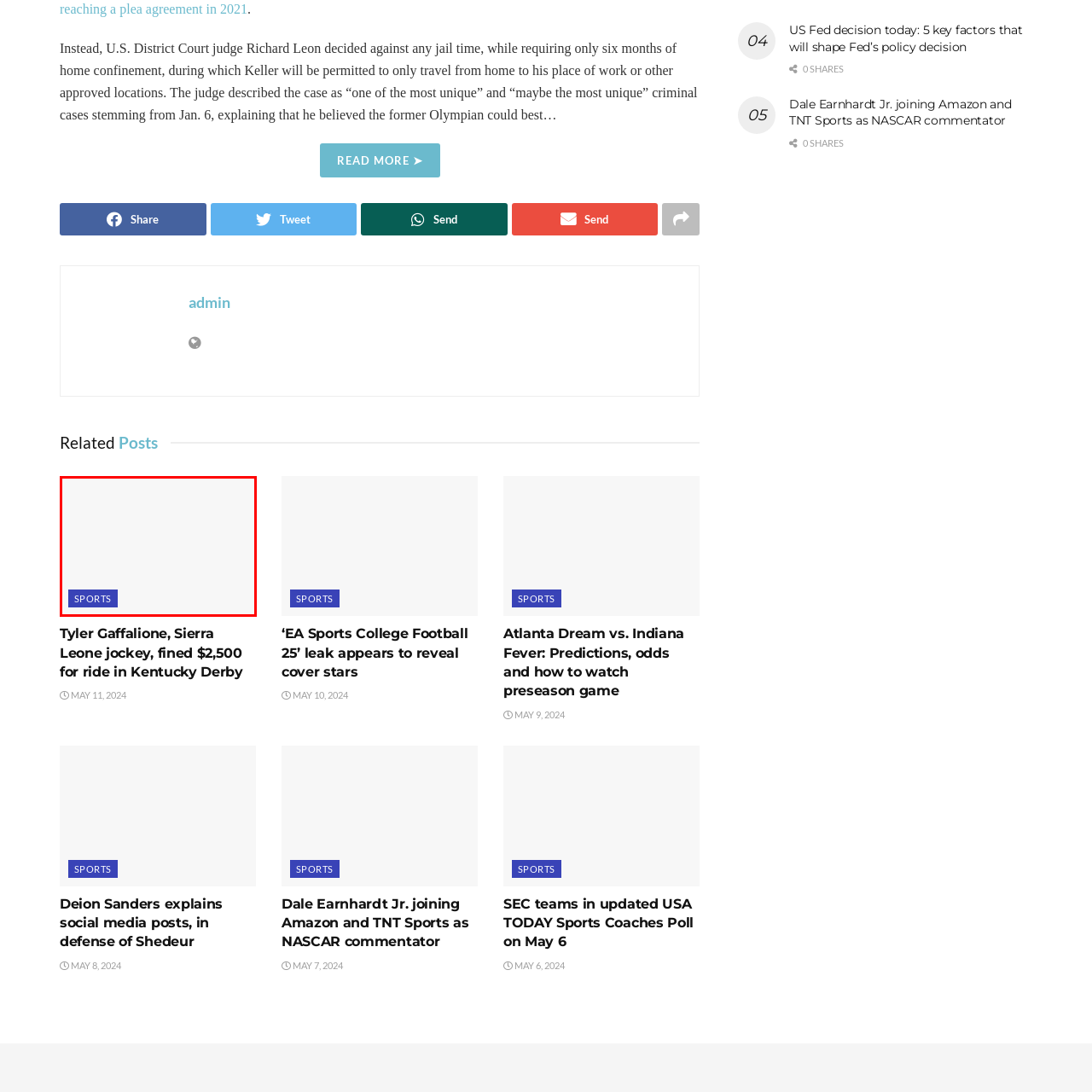What is the purpose of the button?
Inspect the image within the red bounding box and answer concisely using one word or a short phrase.

navigational element